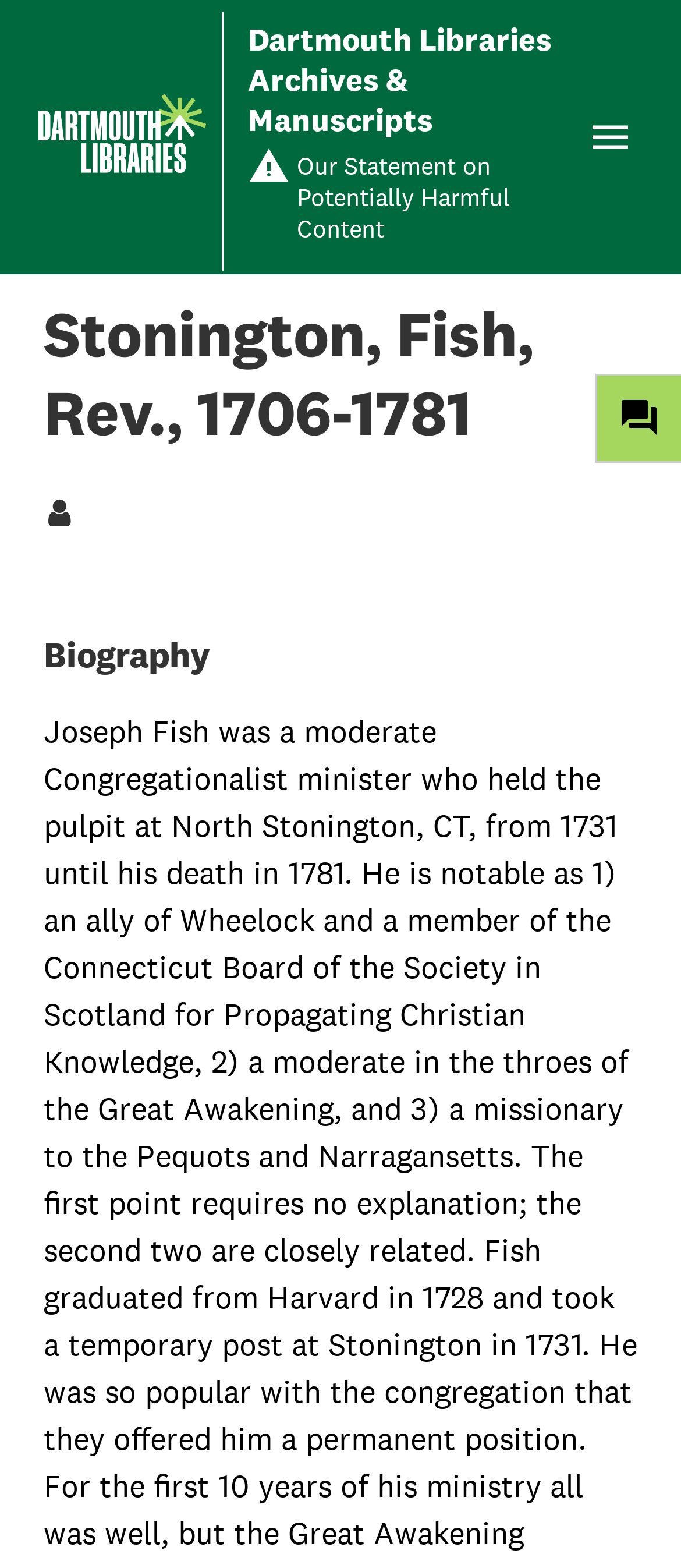What is the birth year of the person?
Please provide a detailed answer to the question.

From the heading element, I can see that the person's birth year is mentioned as 1706, along with their death year 1781.